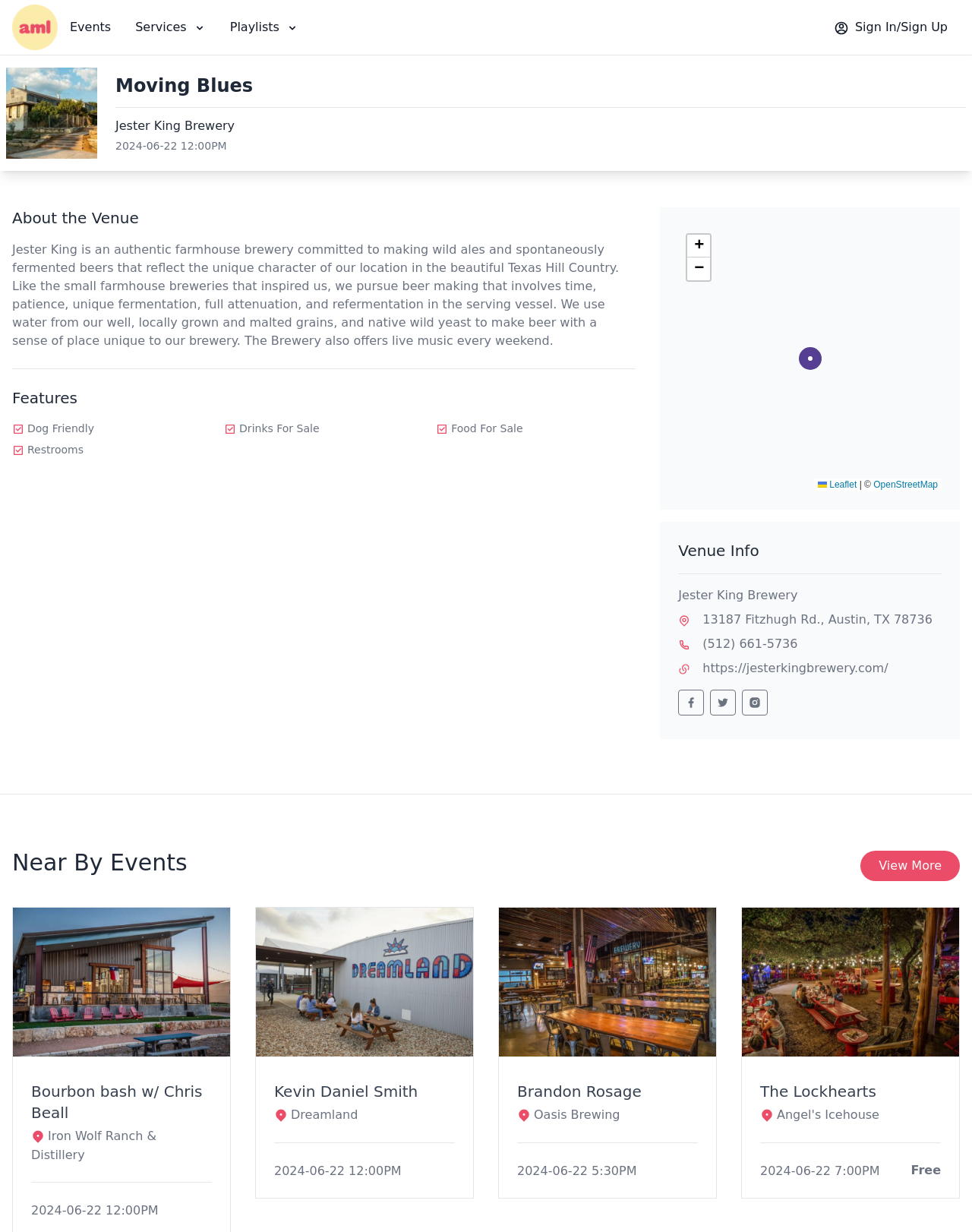Give a one-word or short-phrase answer to the following question: 
What is the phone number of Jester King Brewery?

(512) 661-5736